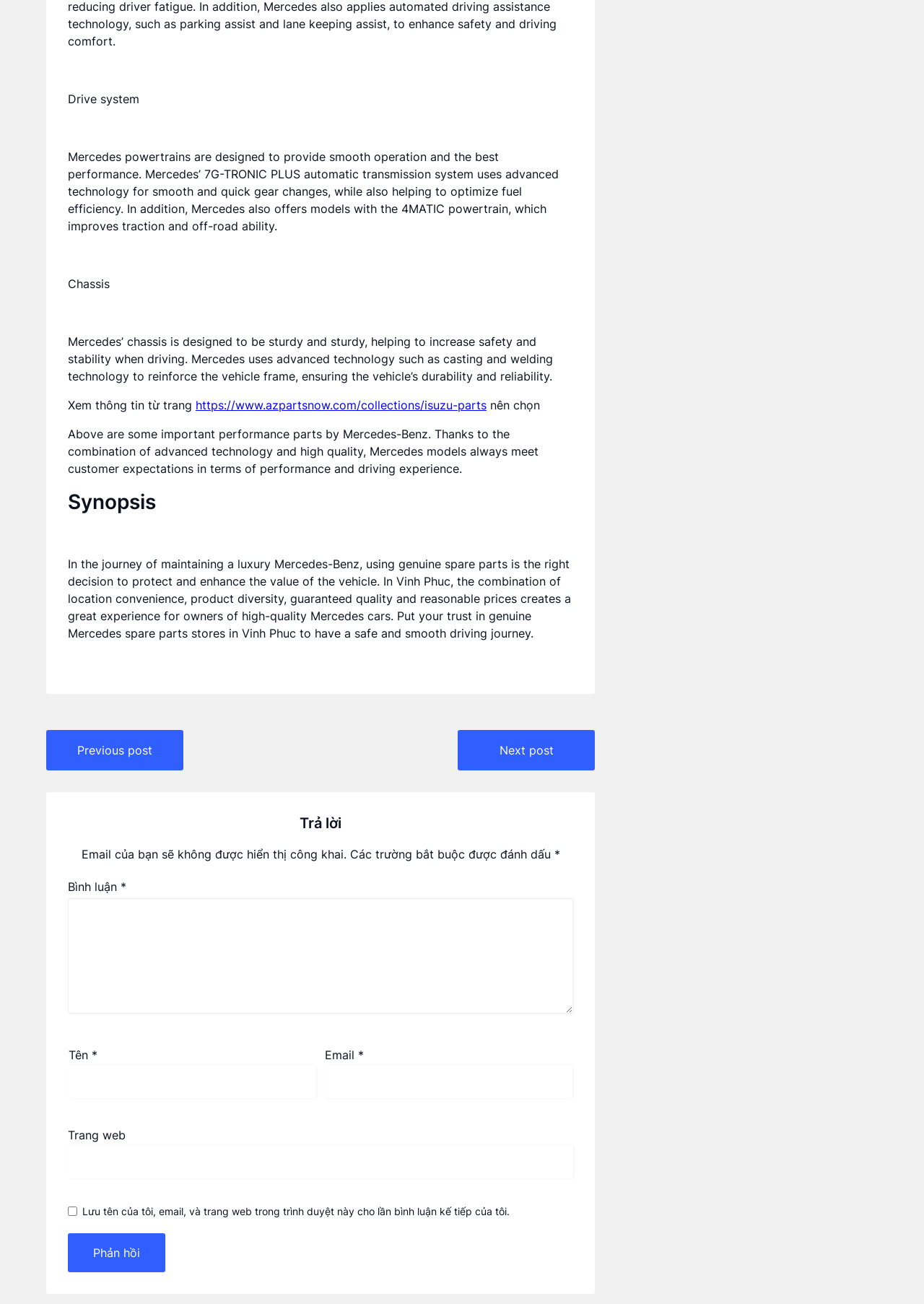What is the focus of Mercedes' powertrain design?
Using the information from the image, answer the question thoroughly.

According to the webpage, Mercedes' powertrain design focuses on providing smooth operation and the best performance, as stated in the paragraph describing the 7G-TRONIC PLUS automatic transmission system.